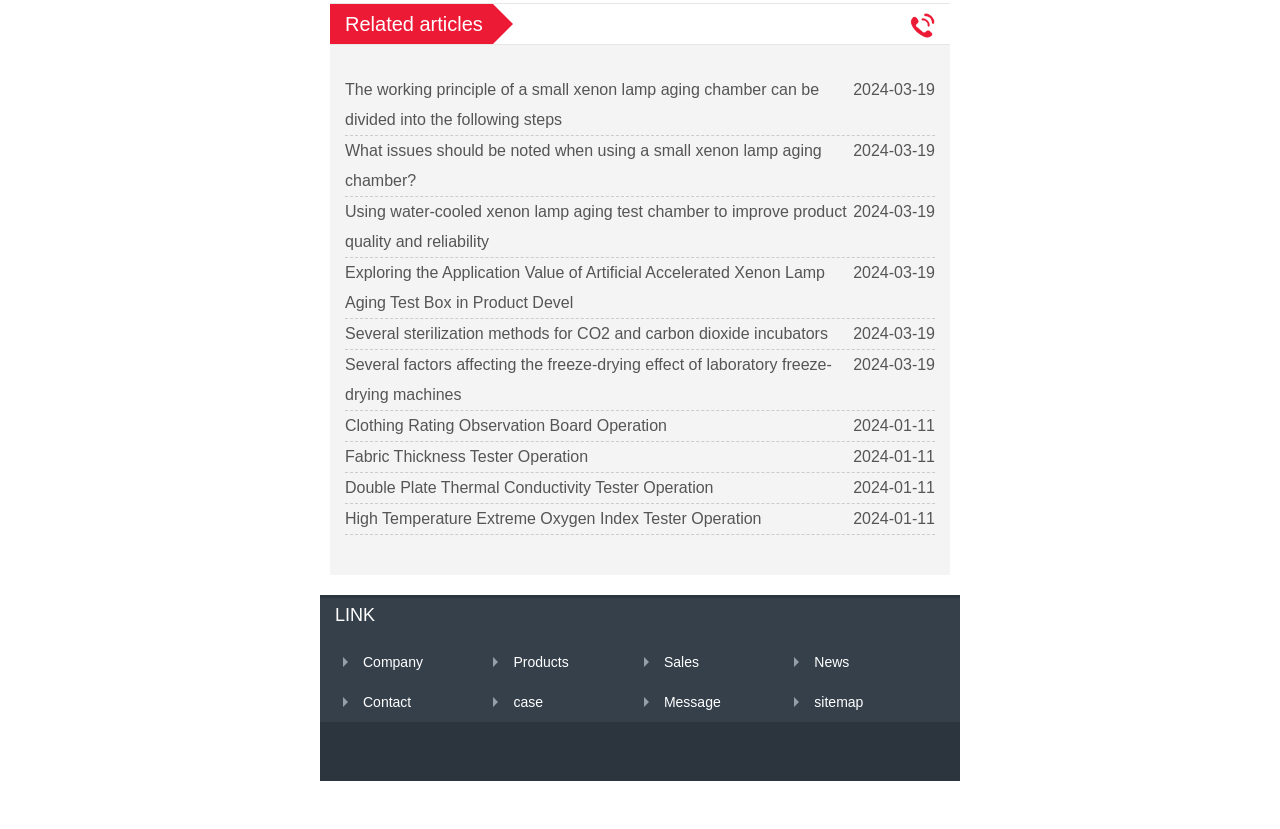What is the last link in the 'Related articles' section?
Use the screenshot to answer the question with a single word or phrase.

Fabric Thickness Tester Operation